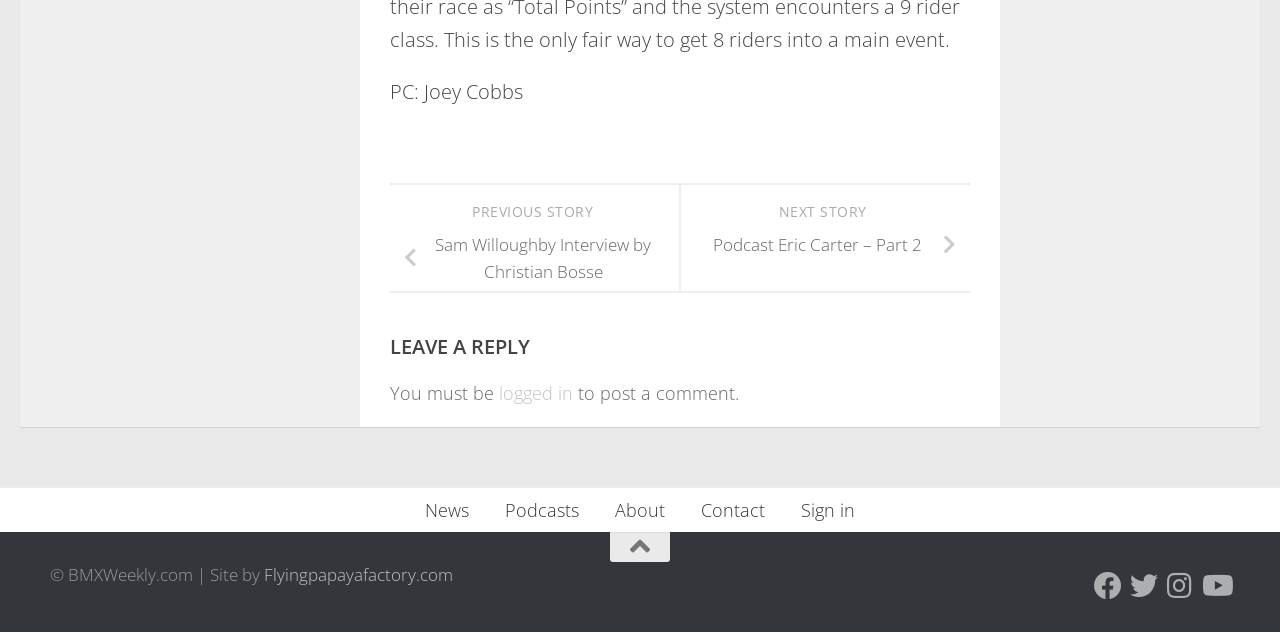Provide the bounding box coordinates for the specified HTML element described in this description: "logged in". The coordinates should be four float numbers ranging from 0 to 1, in the format [left, top, right, bottom].

[0.39, 0.603, 0.448, 0.641]